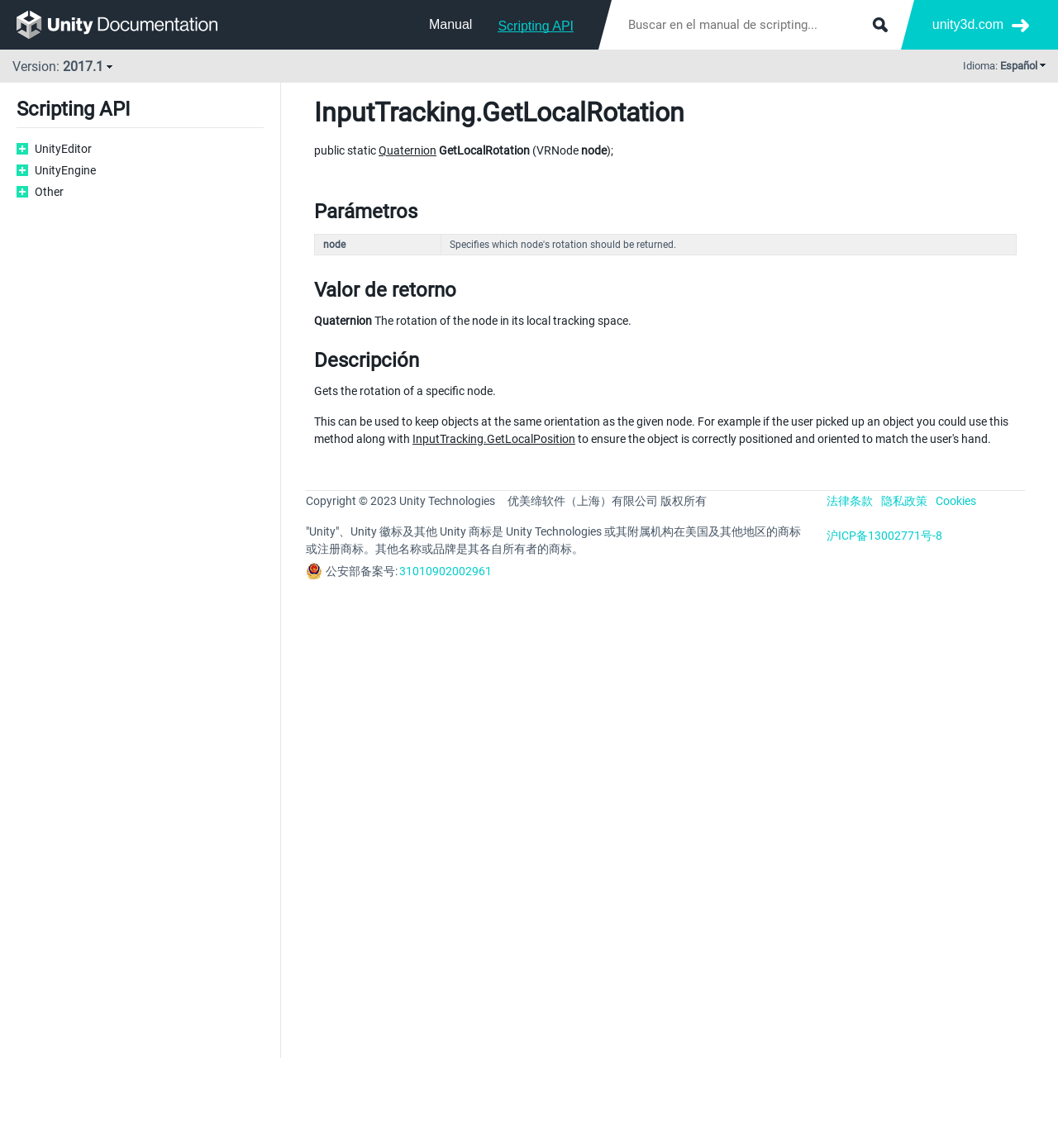Provide the bounding box coordinates for the area that should be clicked to complete the instruction: "Get information about InputTracking".

[0.297, 0.084, 0.449, 0.112]